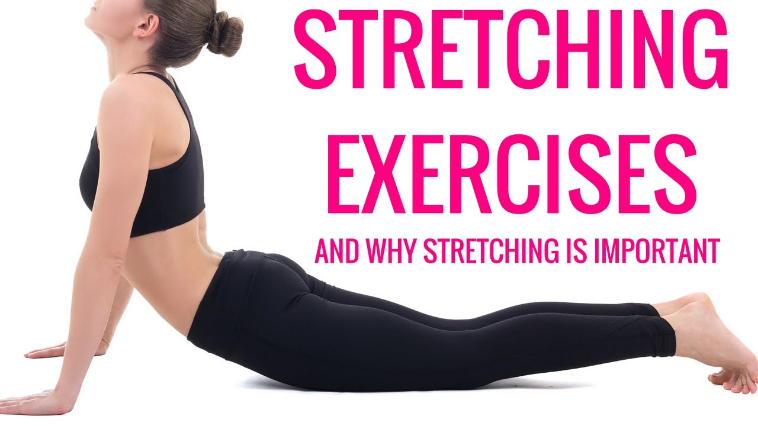What is the background of the image?
Please provide a detailed and thorough answer to the question.

The image has a serene posture and a clean background, which further enhances the focus on the practice of stretching and its benefits for overall health and fitness, without any distractions.